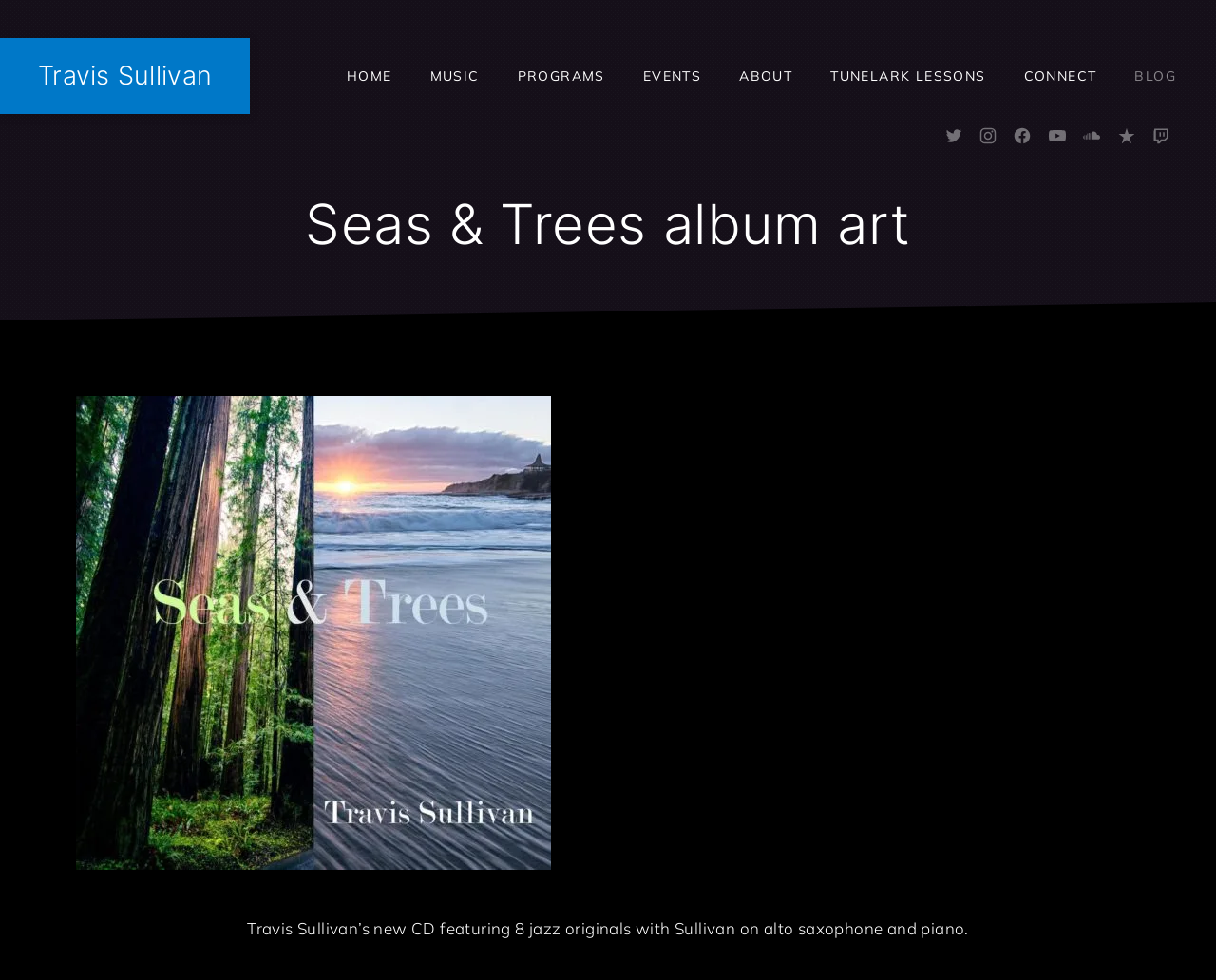Provide the bounding box coordinates of the HTML element described by the text: "Subscribe". The coordinates should be in the format [left, top, right, bottom] with values between 0 and 1.

[0.73, 0.126, 0.917, 0.159]